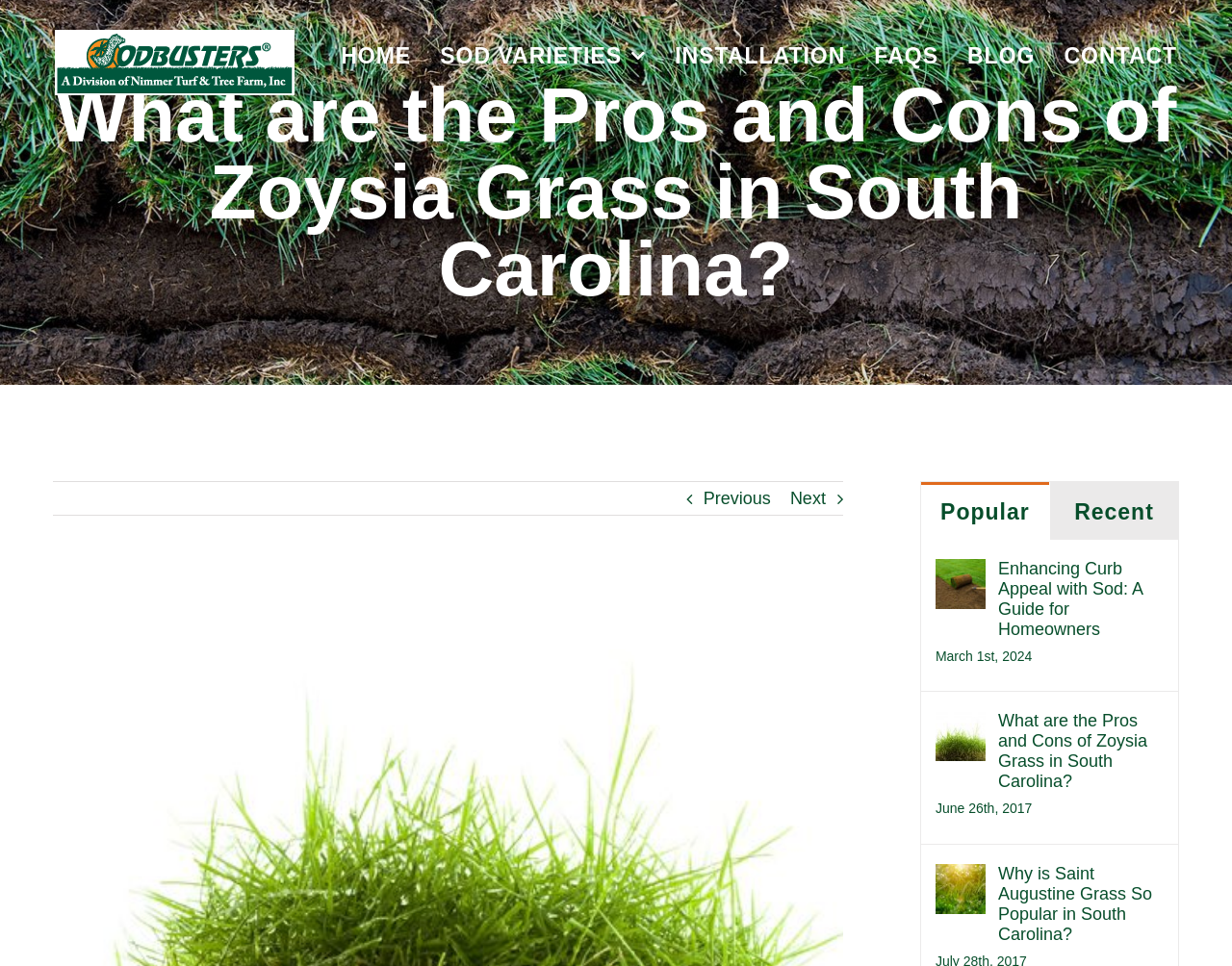Based on the element description SOD VARIETIES, identify the bounding box coordinates for the UI element. The coordinates should be in the format (top-left x, top-left y, bottom-right x, bottom-right y) and within the 0 to 1 range.

[0.357, 0.0, 0.524, 0.116]